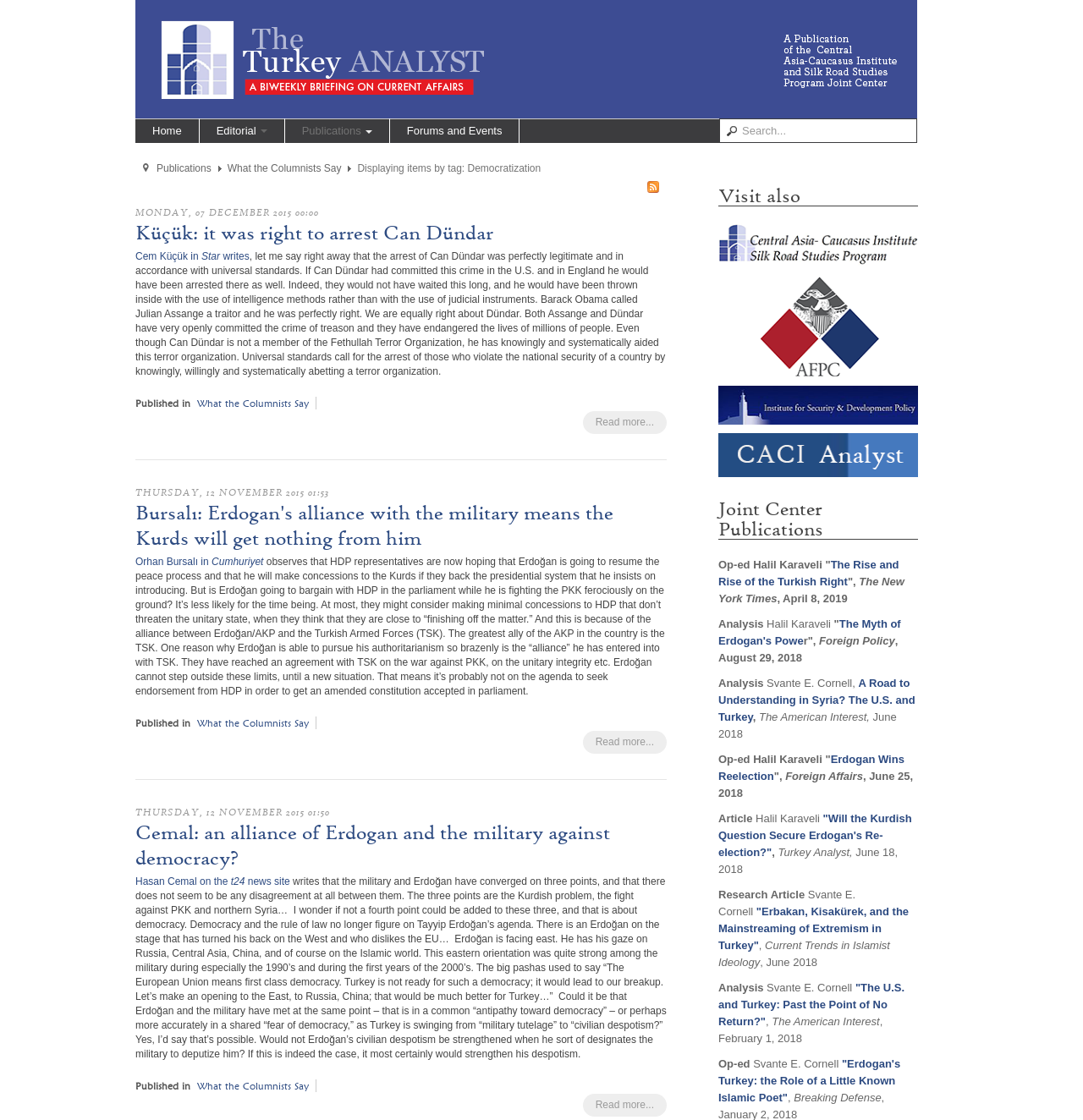Describe all the visual and textual components of the webpage comprehensively.

This webpage appears to be a news or opinion article aggregator, with a focus on democratization. The page is divided into several sections, with a navigation menu at the top featuring links to "Home", "Editorial", "Publications", and "Forums and Events". 

Below the navigation menu, there is a search bar and a breadcrumb trail indicating the current page's location. The main content of the page is divided into several sections, each featuring a news article or opinion piece. 

Each article section includes a heading, a publication date, and a brief summary or excerpt from the article. The articles are arranged in a vertical list, with the most recent articles at the top. The articles appear to be written by various authors and published in different sources, including The New York Times and Foreign Policy.

To the right of the main content, there is a sidebar featuring links to related websites and publications, including "silkroad", "isdp", and "cacianalyst". There is also a section titled "Joint Center Publications" which lists several articles and analysis pieces, each with a title, author, and publication date.

Overall, the webpage appears to be a curated collection of news articles and opinion pieces related to democratization, with a focus on providing a diverse range of perspectives and sources.